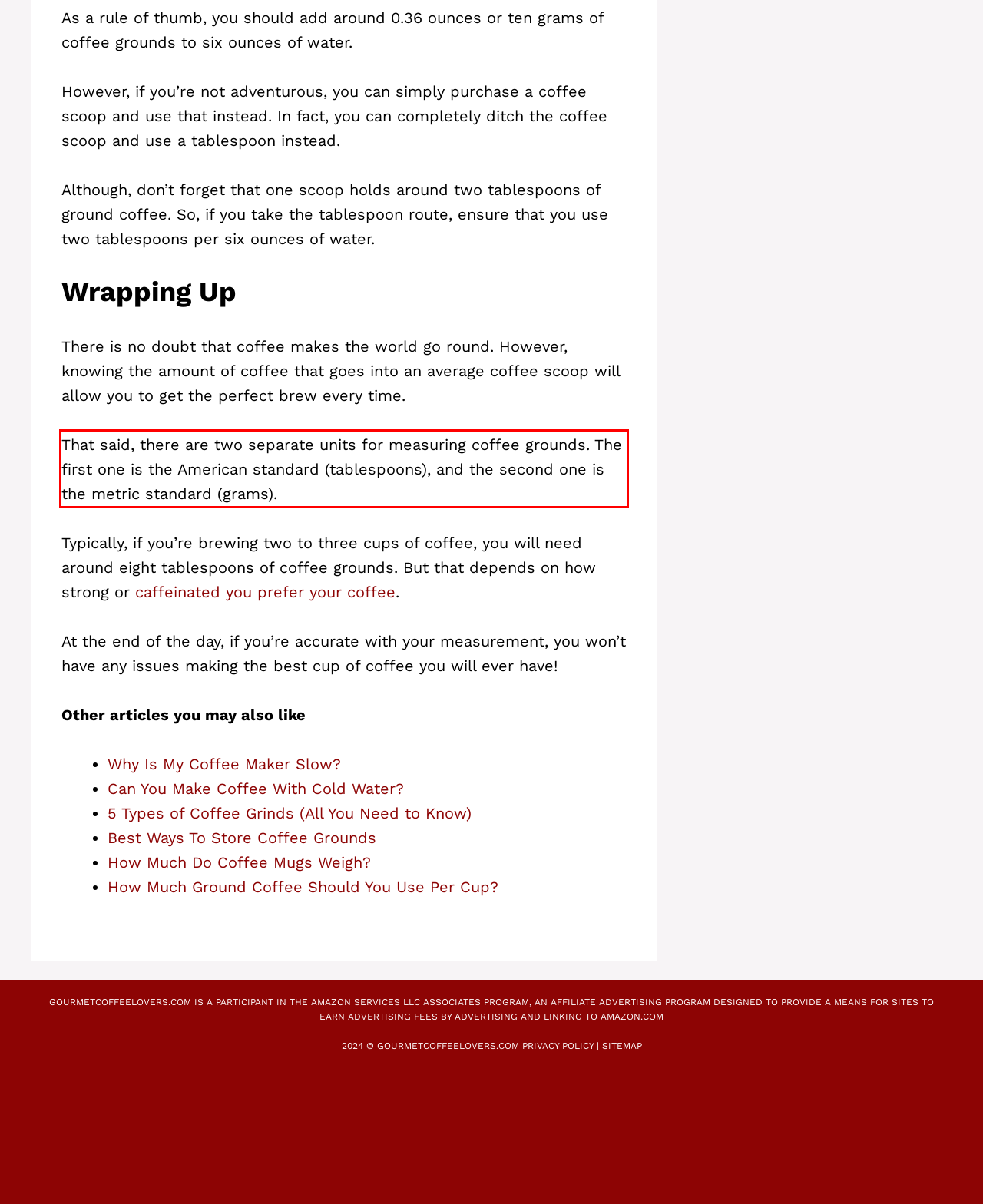Identify the text within the red bounding box on the webpage screenshot and generate the extracted text content.

That said, there are two separate units for measuring coffee grounds. The first one is the American standard (tablespoons), and the second one is the metric standard (grams).